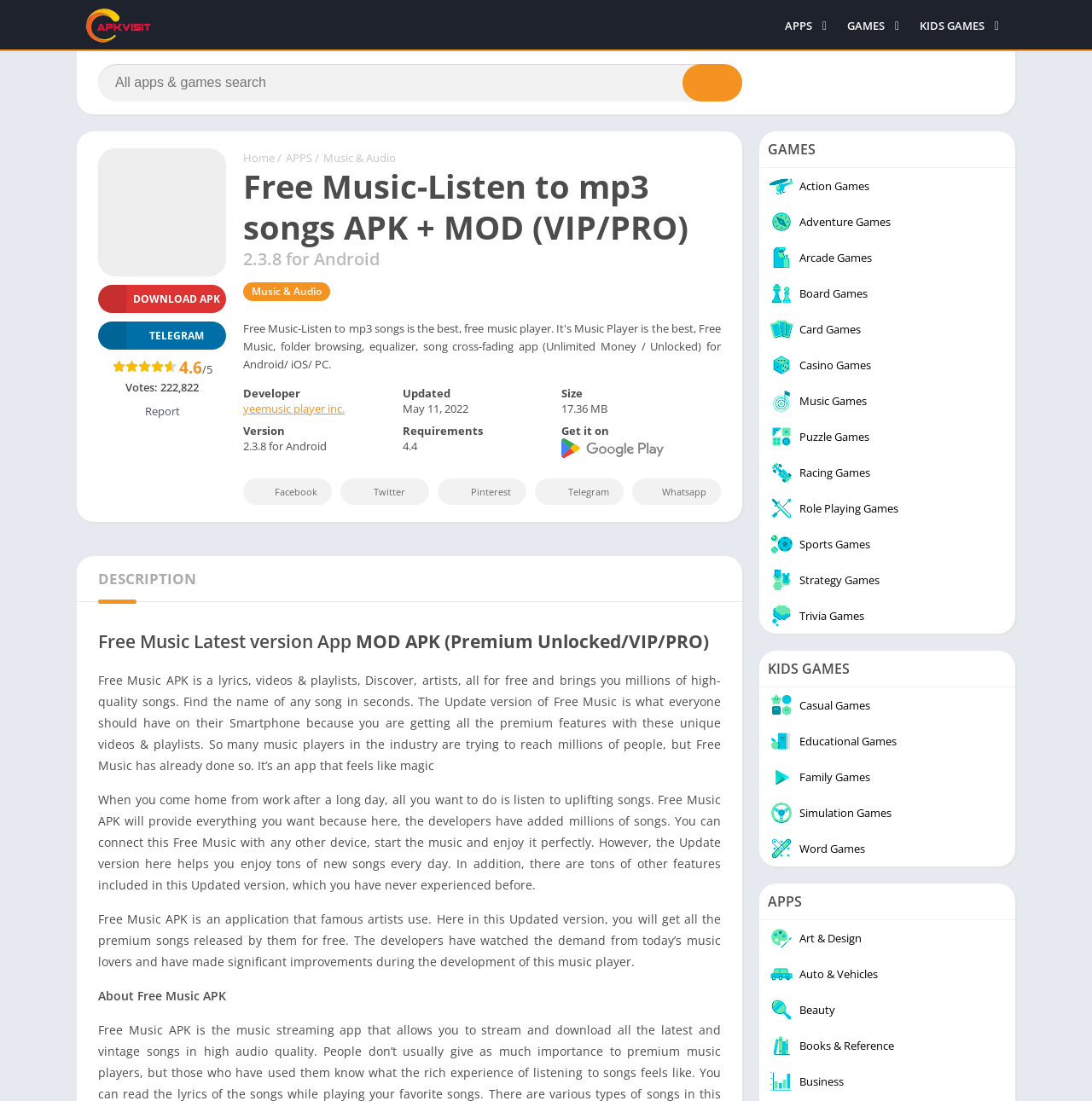Locate the bounding box coordinates of the area you need to click to fulfill this instruction: 'Visit yeemusic player inc. developer page'. The coordinates must be in the form of four float numbers ranging from 0 to 1: [left, top, right, bottom].

[0.223, 0.364, 0.316, 0.378]